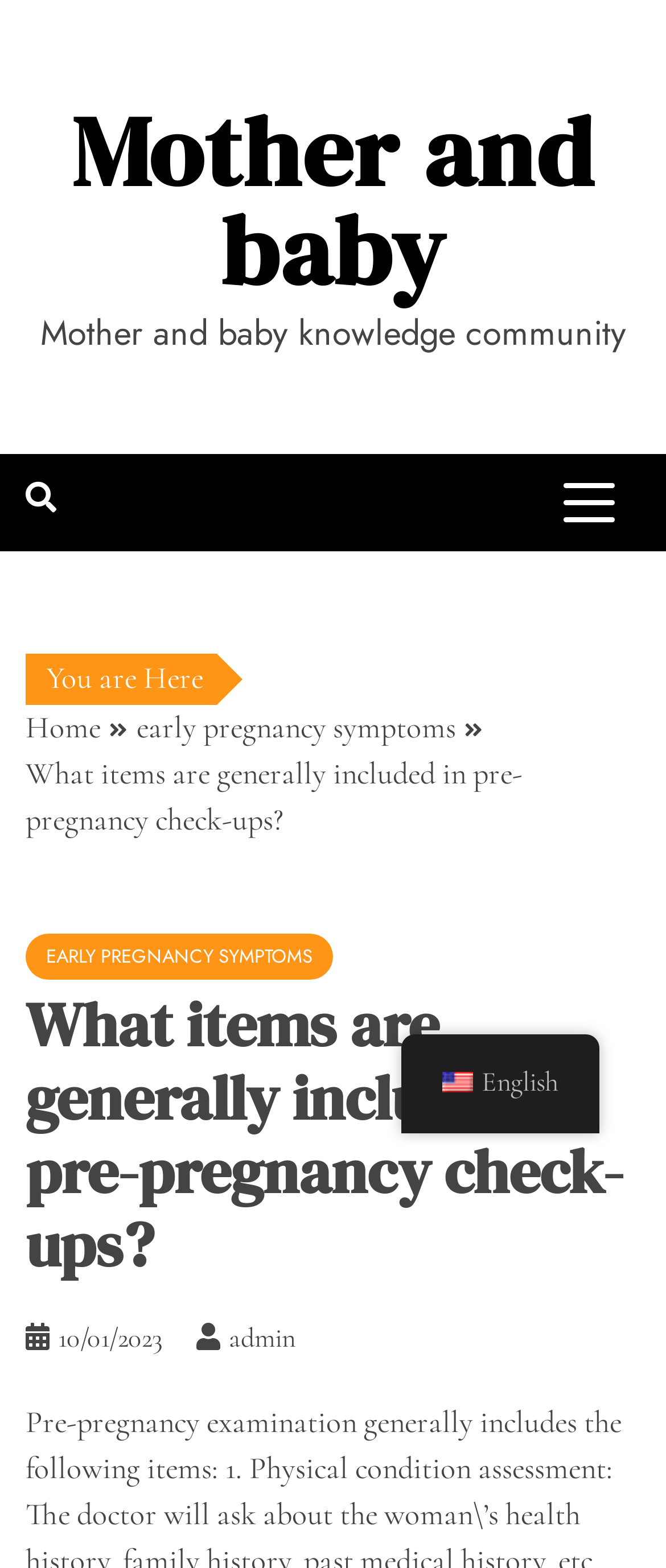What is the date mentioned in the article?
Based on the image content, provide your answer in one word or a short phrase.

10/01/2023